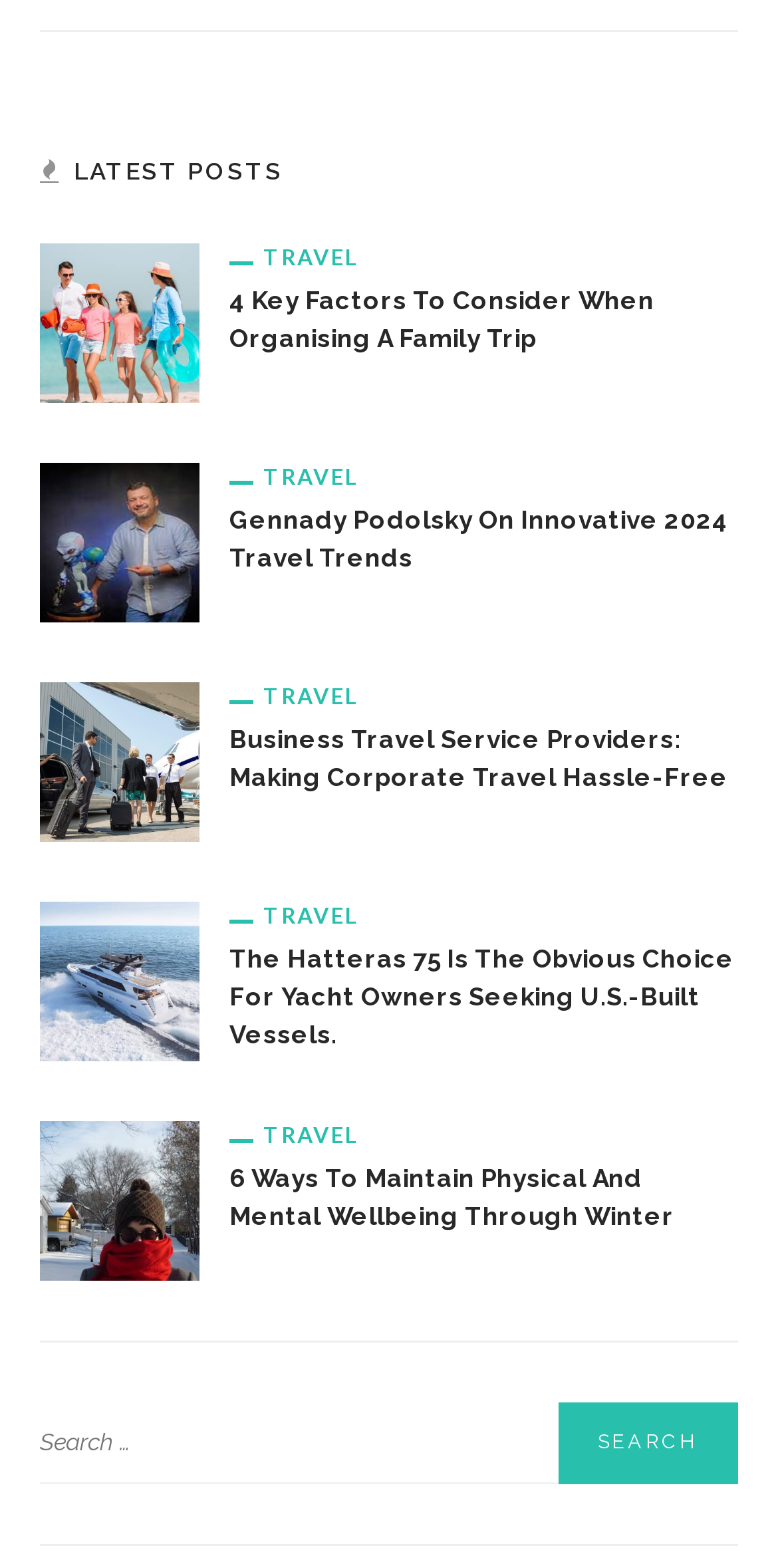Identify the bounding box coordinates necessary to click and complete the given instruction: "read Gennady Podolsky on Innovative 2024 Travel Trends".

[0.051, 0.334, 0.256, 0.354]